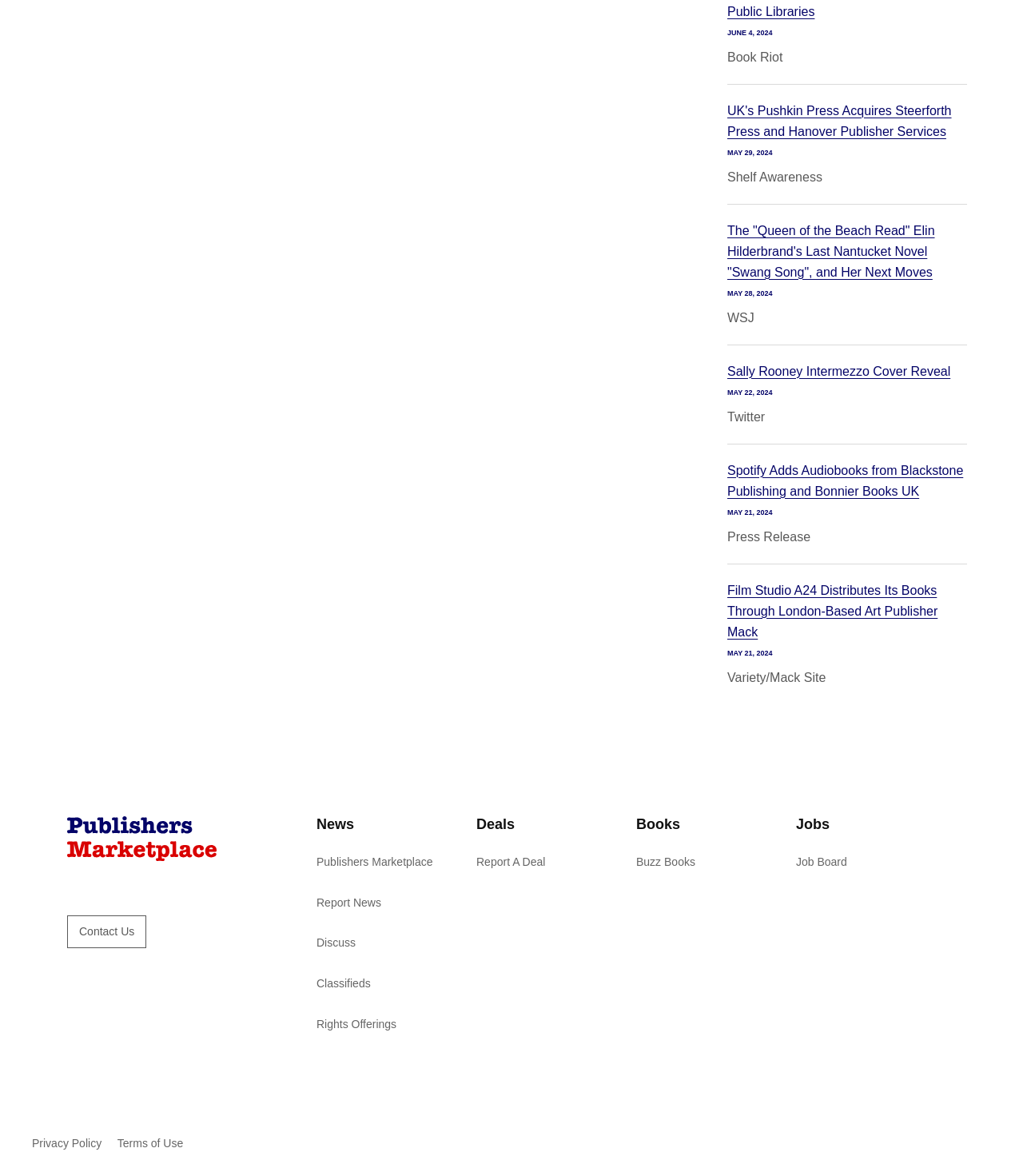Please identify the bounding box coordinates of the element on the webpage that should be clicked to follow this instruction: "View the 'Buzz Books'". The bounding box coordinates should be given as four float numbers between 0 and 1, formatted as [left, top, right, bottom].

[0.622, 0.728, 0.68, 0.738]